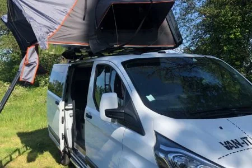Carefully observe the image and respond to the question with a detailed answer:
What region is the camper van ideal for exploring?

The camper van is specifically designed for exploring the stunning landscapes of the Pyrenees region, as mentioned in the caption, making it a great choice for outdoor enthusiasts.